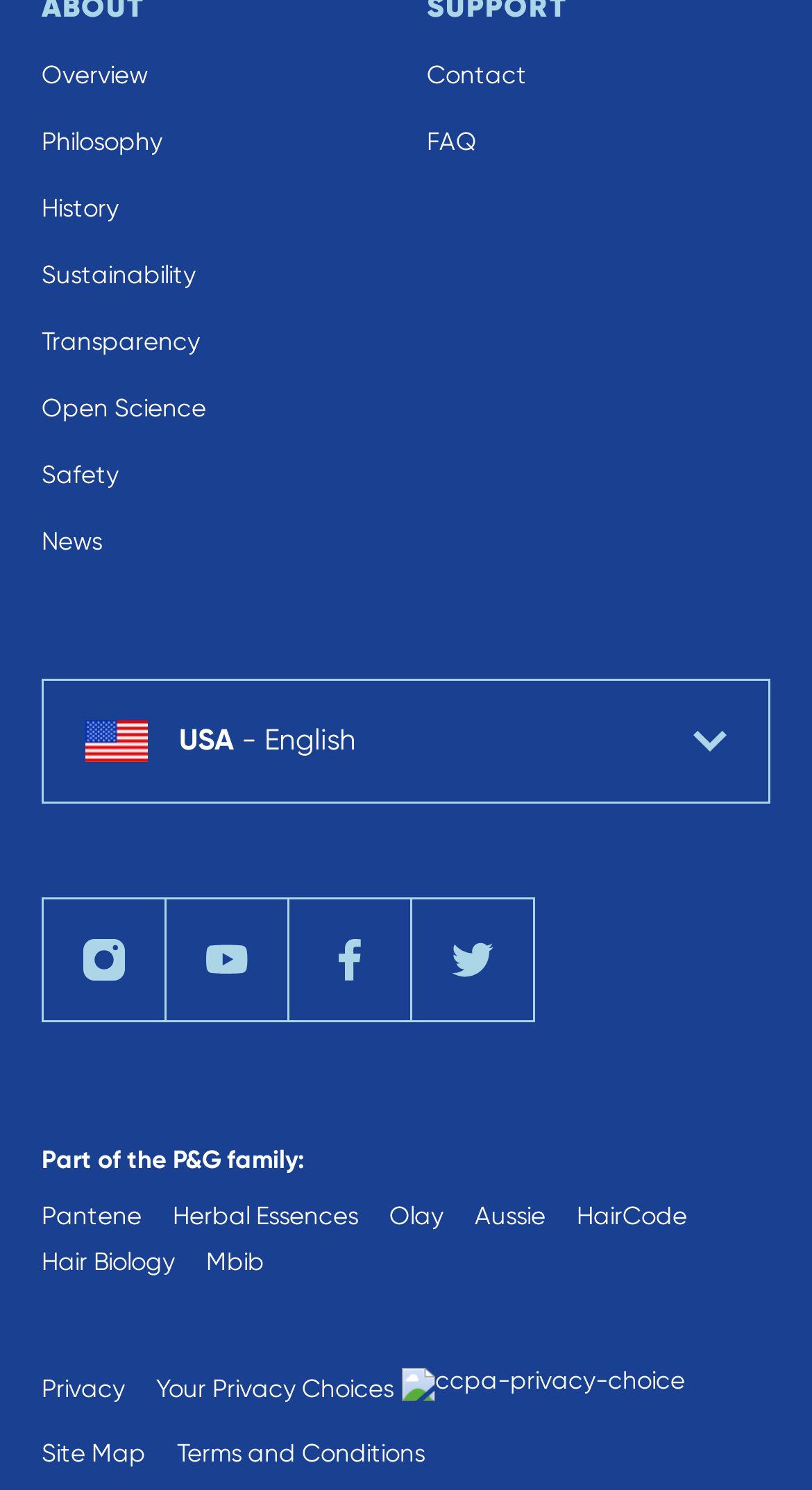Please find the bounding box coordinates in the format (top-left x, top-left y, bottom-right x, bottom-right y) for the given element description. Ensure the coordinates are floating point numbers between 0 and 1. Description: Hair Biology

[0.051, 0.837, 0.215, 0.856]